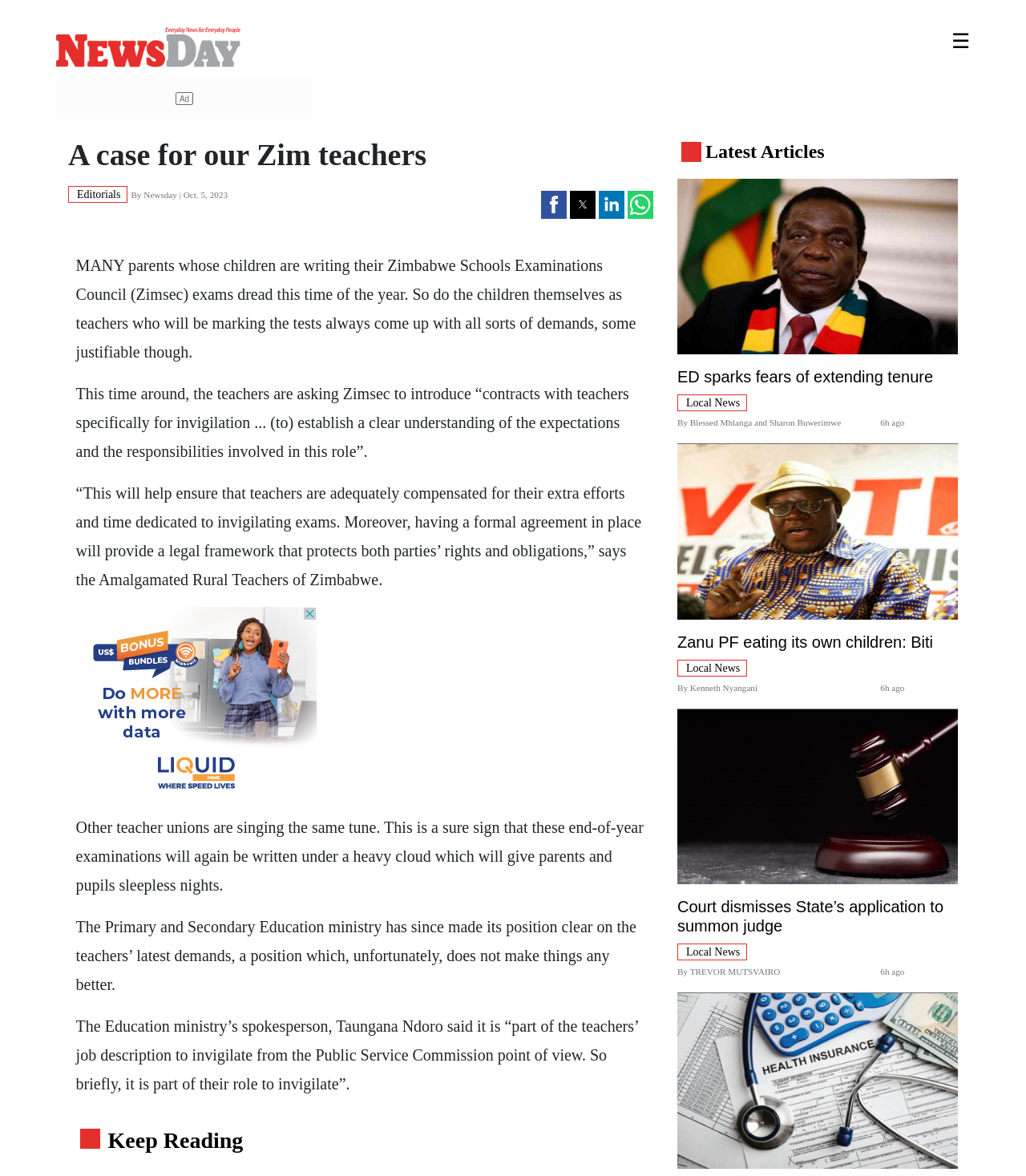Who is the spokesperson of the Education ministry?
Utilize the information in the image to give a detailed answer to the question.

The spokesperson of the Education ministry is mentioned in the article as Taungana Ndoro, who stated that invigilating is part of the teachers' job description.